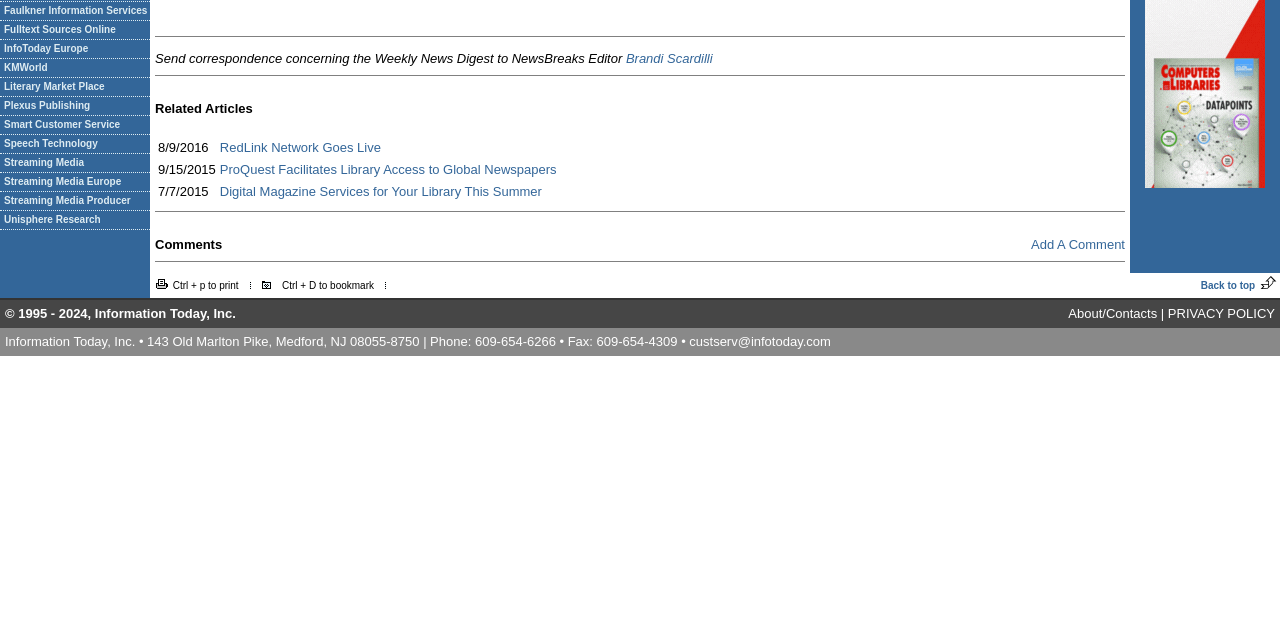Calculate the bounding box coordinates of the UI element given the description: "Streaming Media".

[0.0, 0.241, 0.117, 0.27]